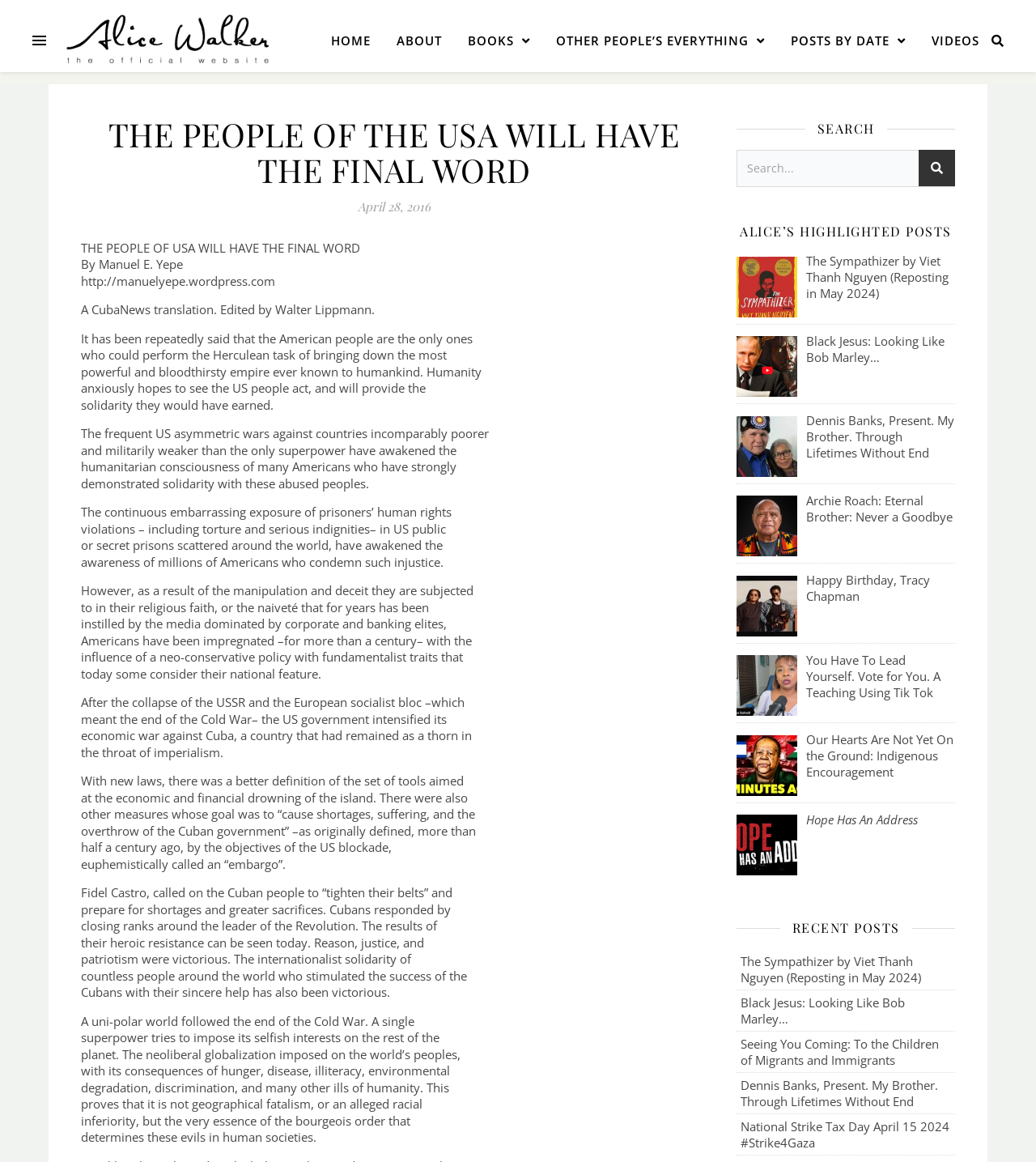What is the author of the article?
Using the details from the image, give an elaborate explanation to answer the question.

I looked at the text 'By Manuel E. Yepe' which is located below the title 'THE PEOPLE OF USA WILL HAVE THE FINAL WORD'.